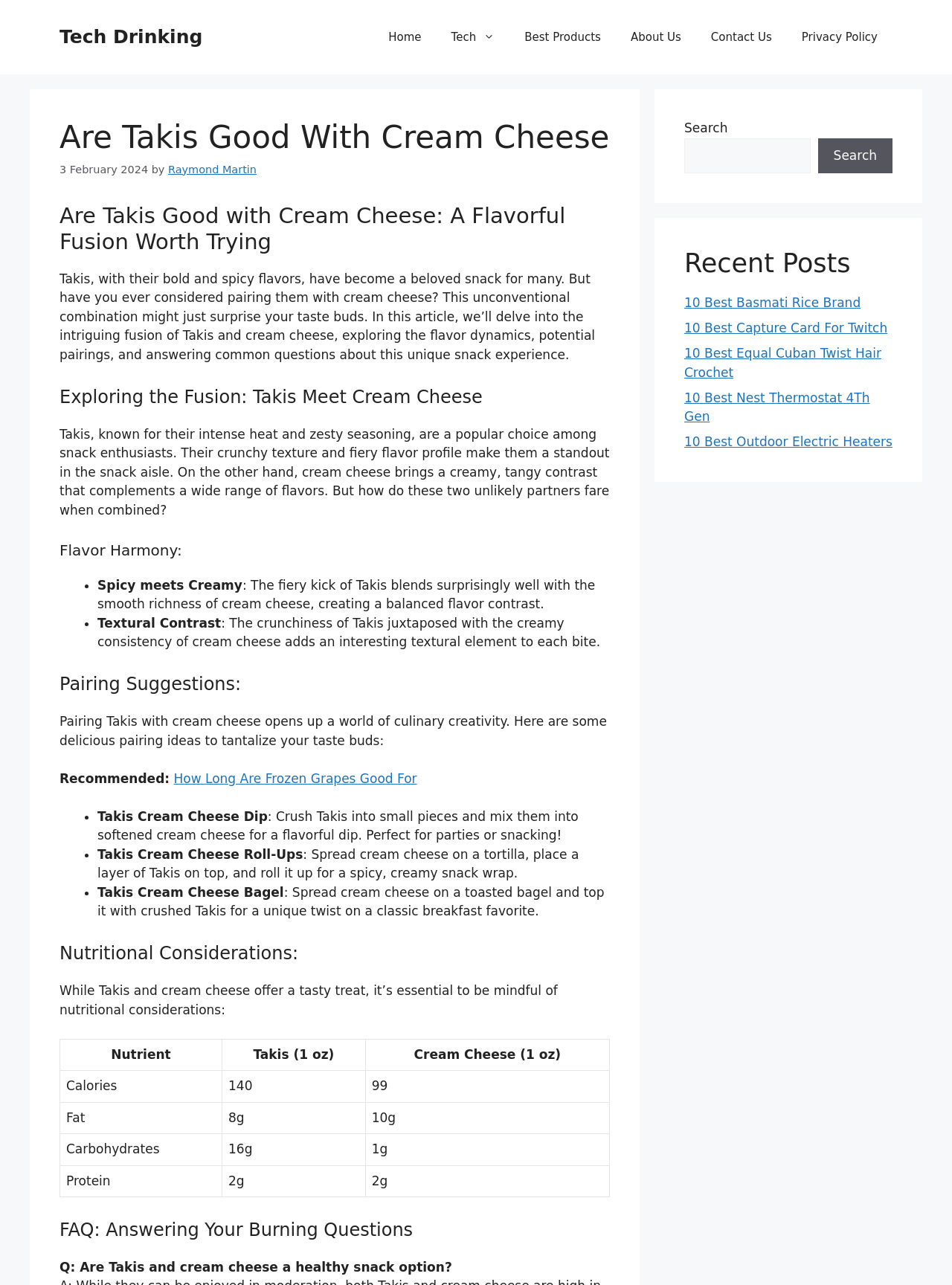Please use the details from the image to answer the following question comprehensively:
Who wrote this article?

The author's name is mentioned in the article, specifically in the section with the timestamp '3 February 2024'.